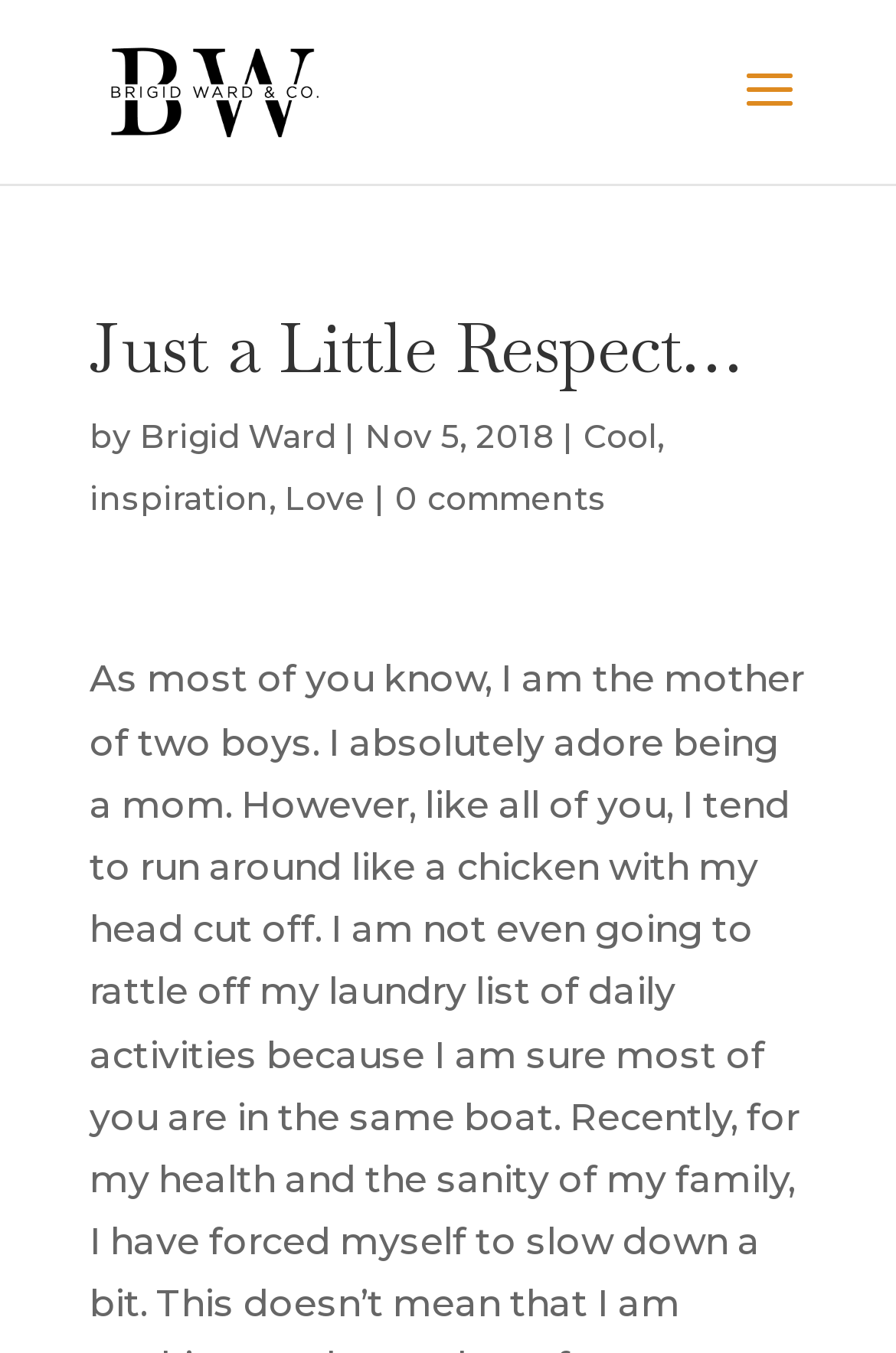Reply to the question below using a single word or brief phrase:
When was the article published?

Nov 5, 2018